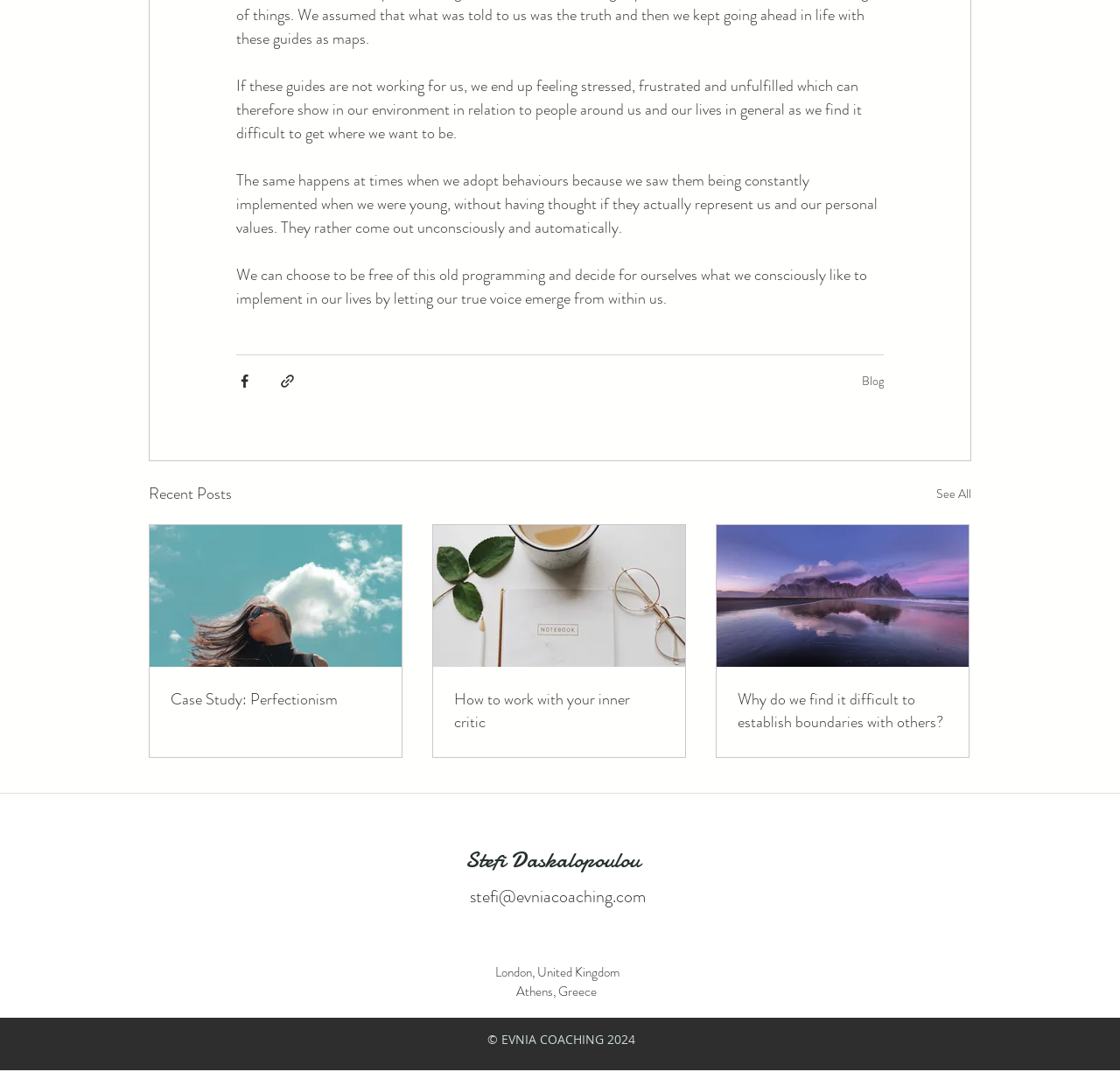What is the copyright year of the webpage?
Provide a detailed and extensive answer to the question.

The copyright year is mentioned at the very bottom of the webpage, as '© EVNIA COACHING 2024'.